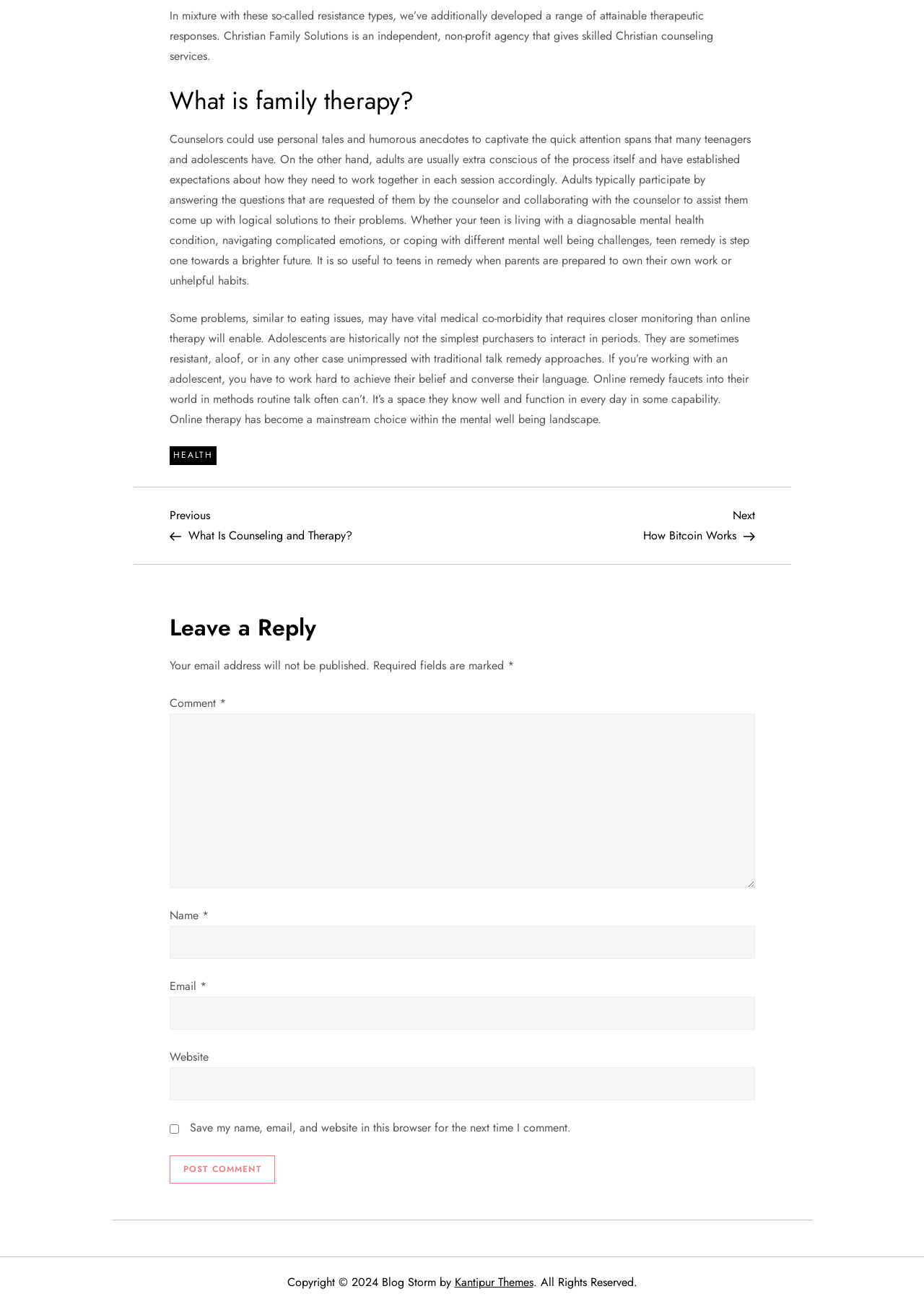Using the description "name="submit" value="Post Comment"", locate and provide the bounding box of the UI element.

[0.183, 0.884, 0.298, 0.906]